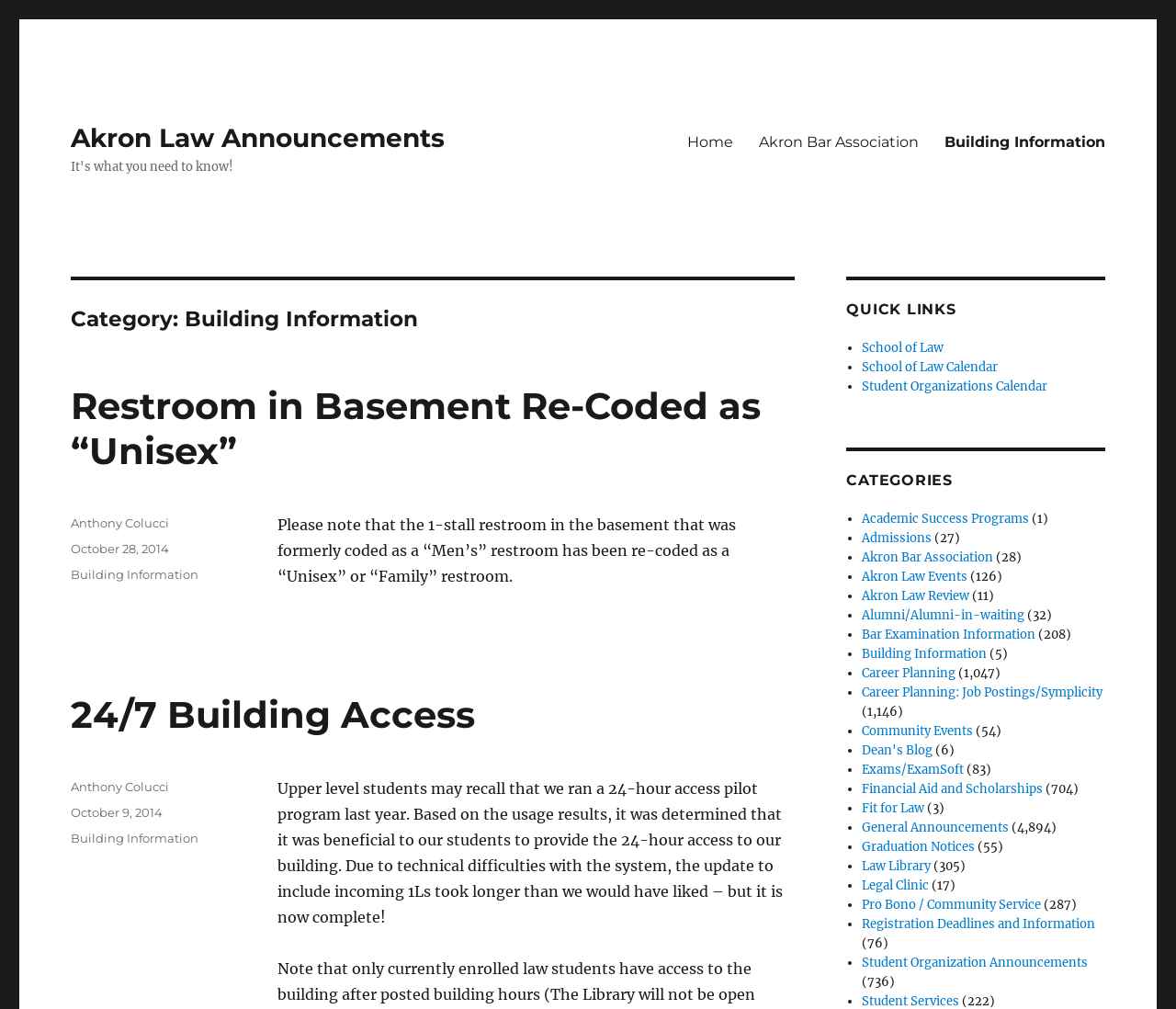Extract the bounding box coordinates for the UI element described as: "Building Information".

[0.06, 0.823, 0.169, 0.838]